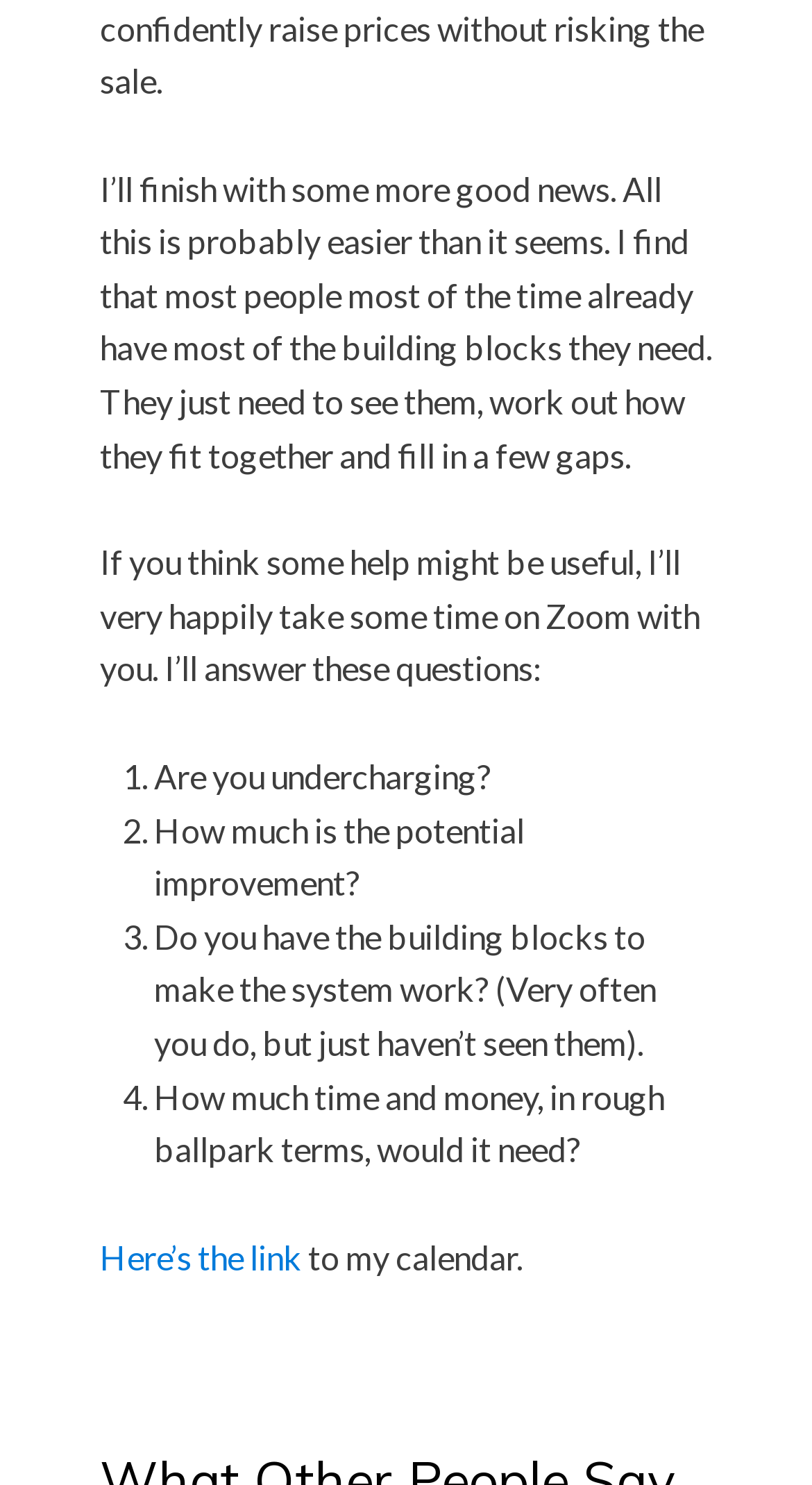What is the main topic of the text?
Look at the webpage screenshot and answer the question with a detailed explanation.

The main topic of the text is improving a system, as the author discusses building blocks, potential improvement, and time and money required to make the system work.